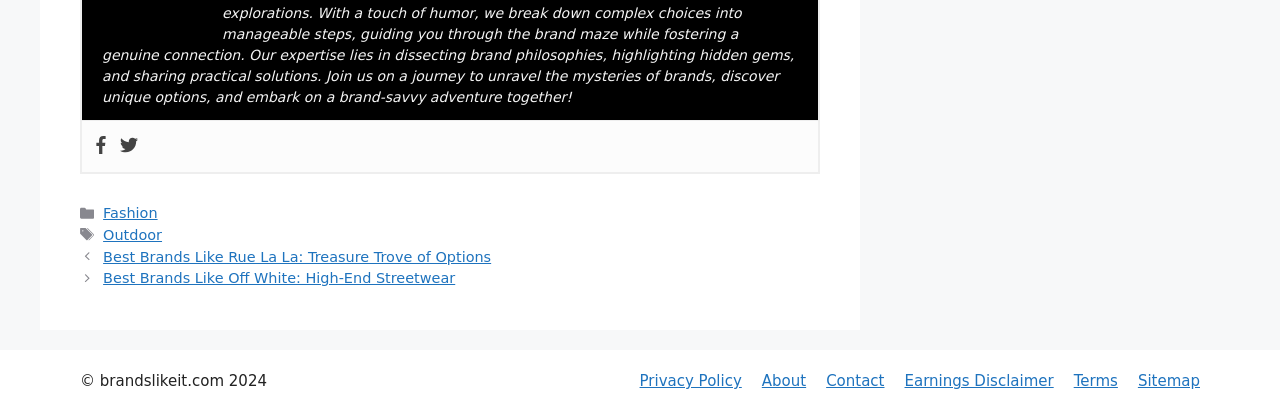How many posts are listed?
Could you give a comprehensive explanation in response to this question?

The webpage has a section labeled 'Posts' which lists two links, 'Best Brands Like Rue La La: Treasure Trove of Options' and 'Best Brands Like Off White: High-End Streetwear', indicating that there are two posts or articles available on the website.